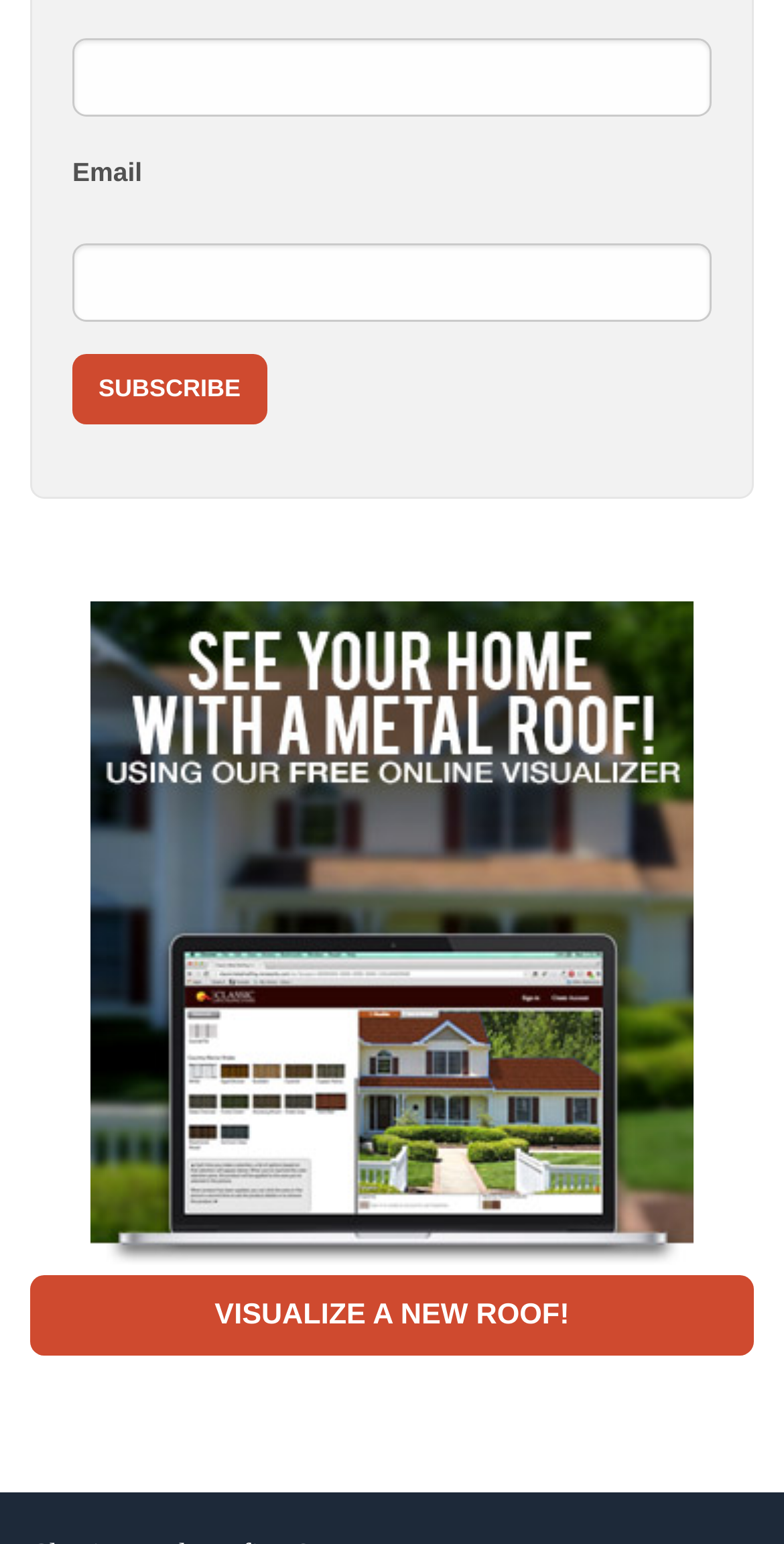Reply to the question with a single word or phrase:
What is the topic of the webpage?

Metal roof